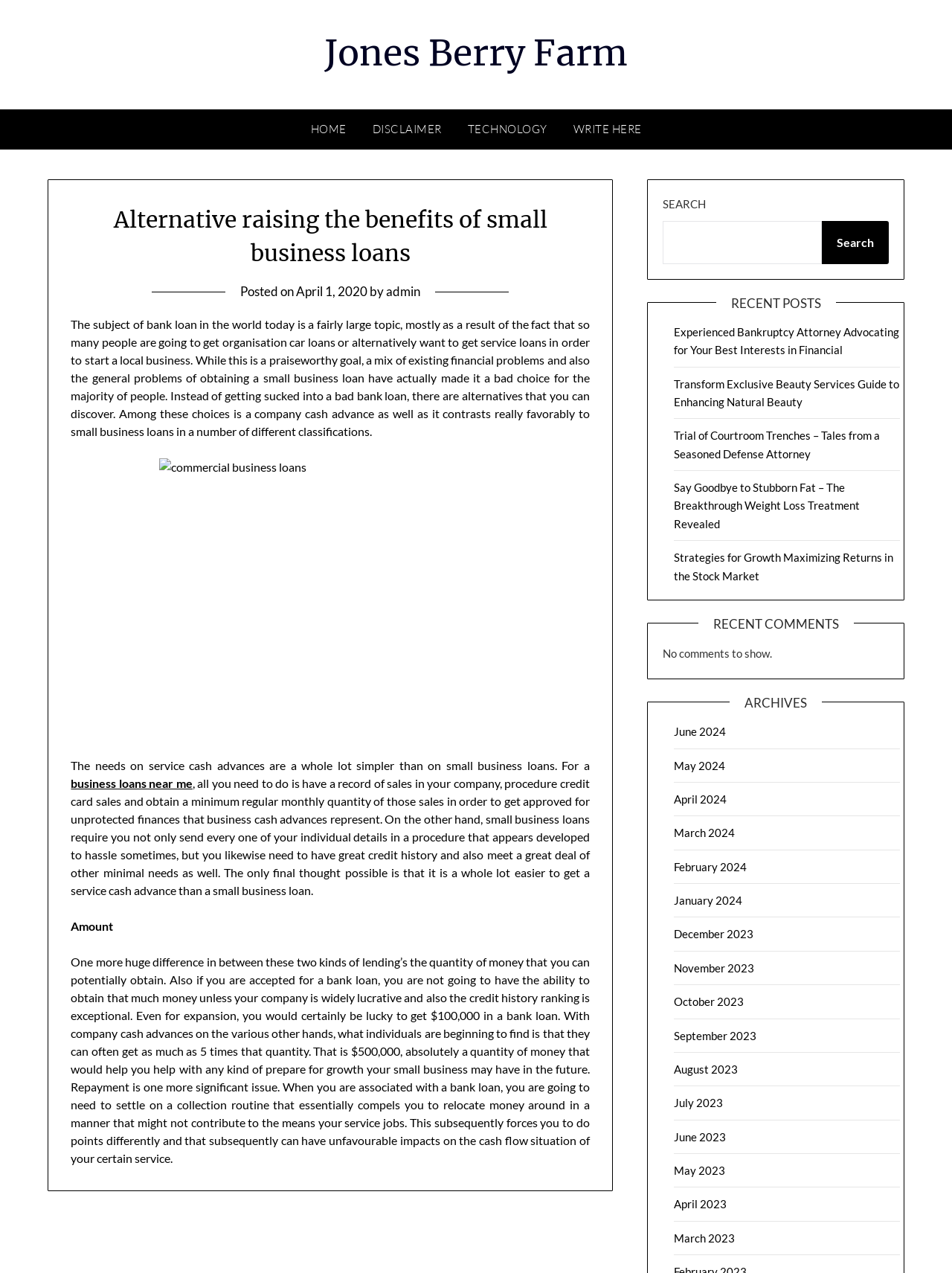Explain the webpage's layout and main content in detail.

The webpage is about Jones Berry Farm, with a focus on alternative small business loans. At the top, there is a navigation menu with links to "HOME", "DISCLAIMER", "TECHNOLOGY", and "WRITE HERE". Below the navigation menu, there is a main content area that takes up most of the page.

In the main content area, there is a header section with a title "Alternative raising the benefits of small business loans" and a posted date "April 1, 2020" by "admin". Below the header, there is a long paragraph of text discussing the benefits of alternative small business loans compared to traditional bank loans.

To the right of the text, there is an image related to commercial business loans. Below the image, there is more text discussing the requirements and benefits of service cash advances compared to small business loans.

Further down the page, there is a section with a heading "RECENT POSTS" that lists five links to recent articles, including "Experienced Bankruptcy Attorney Advocating for Your Best Interests in Financial" and "Strategies for Growth Maximizing Returns in the Stock Market".

Below the recent posts section, there is a section with a heading "RECENT COMMENTS" that indicates there are no comments to show. Next to it, there is a section with a heading "ARCHIVES" that lists links to monthly archives from June 2024 to April 2023.

At the top right corner of the page, there is a search box with a button labeled "Search".